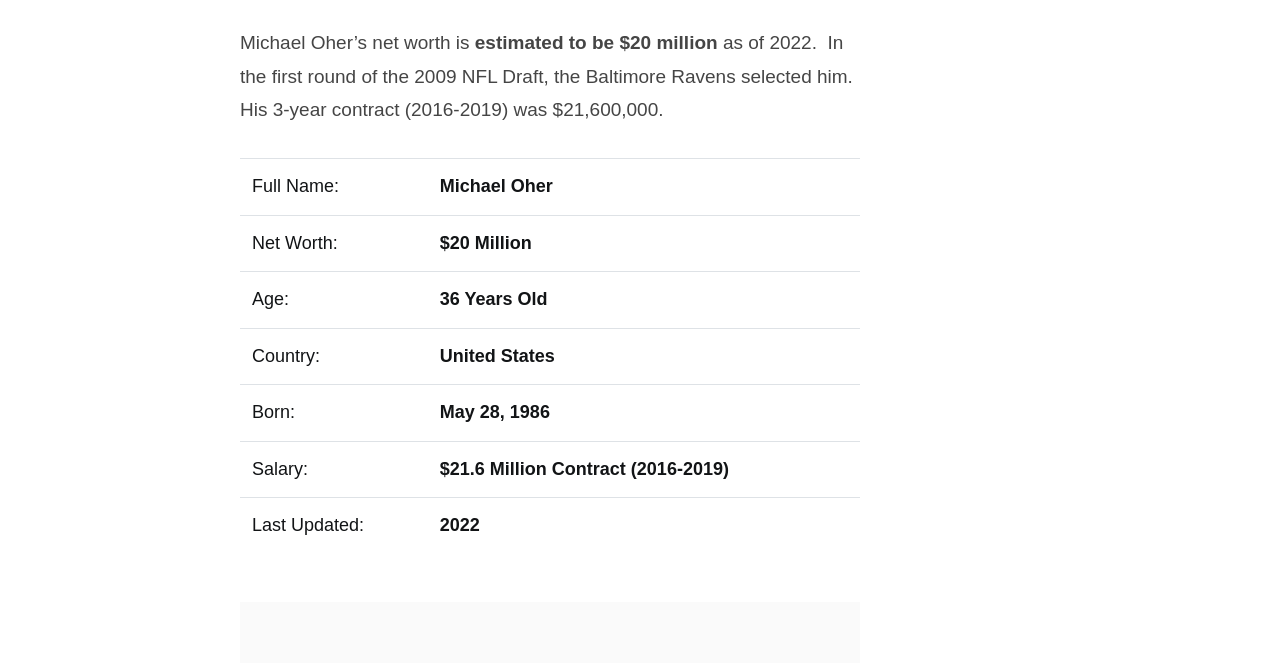Determine the bounding box coordinates for the clickable element required to fulfill the instruction: "check Michael Oher's net worth". Provide the coordinates as four float numbers between 0 and 1, i.e., [left, top, right, bottom].

[0.371, 0.049, 0.561, 0.081]